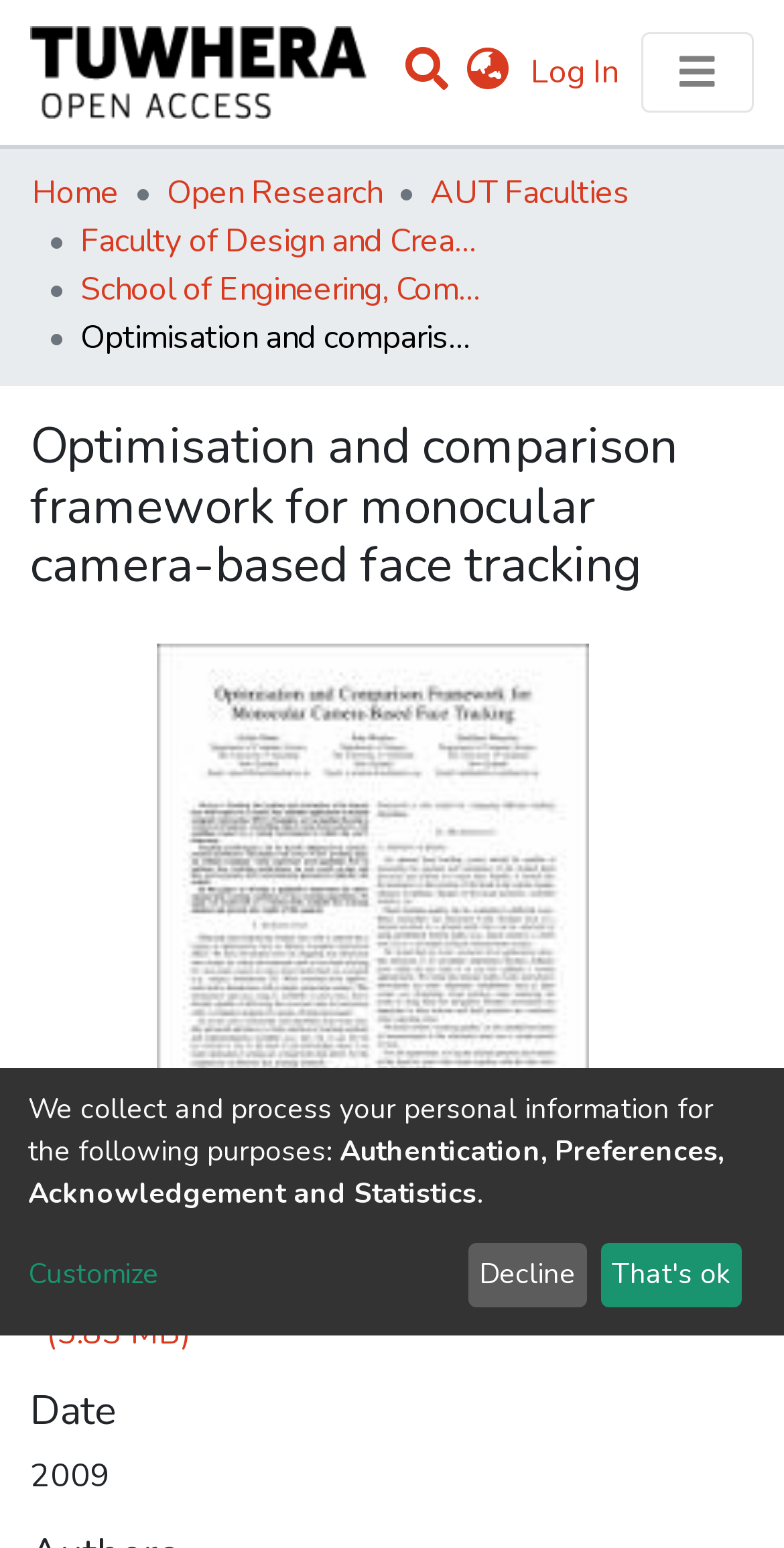What is the name of the repository?
Answer the question based on the image using a single word or a brief phrase.

Repository logo